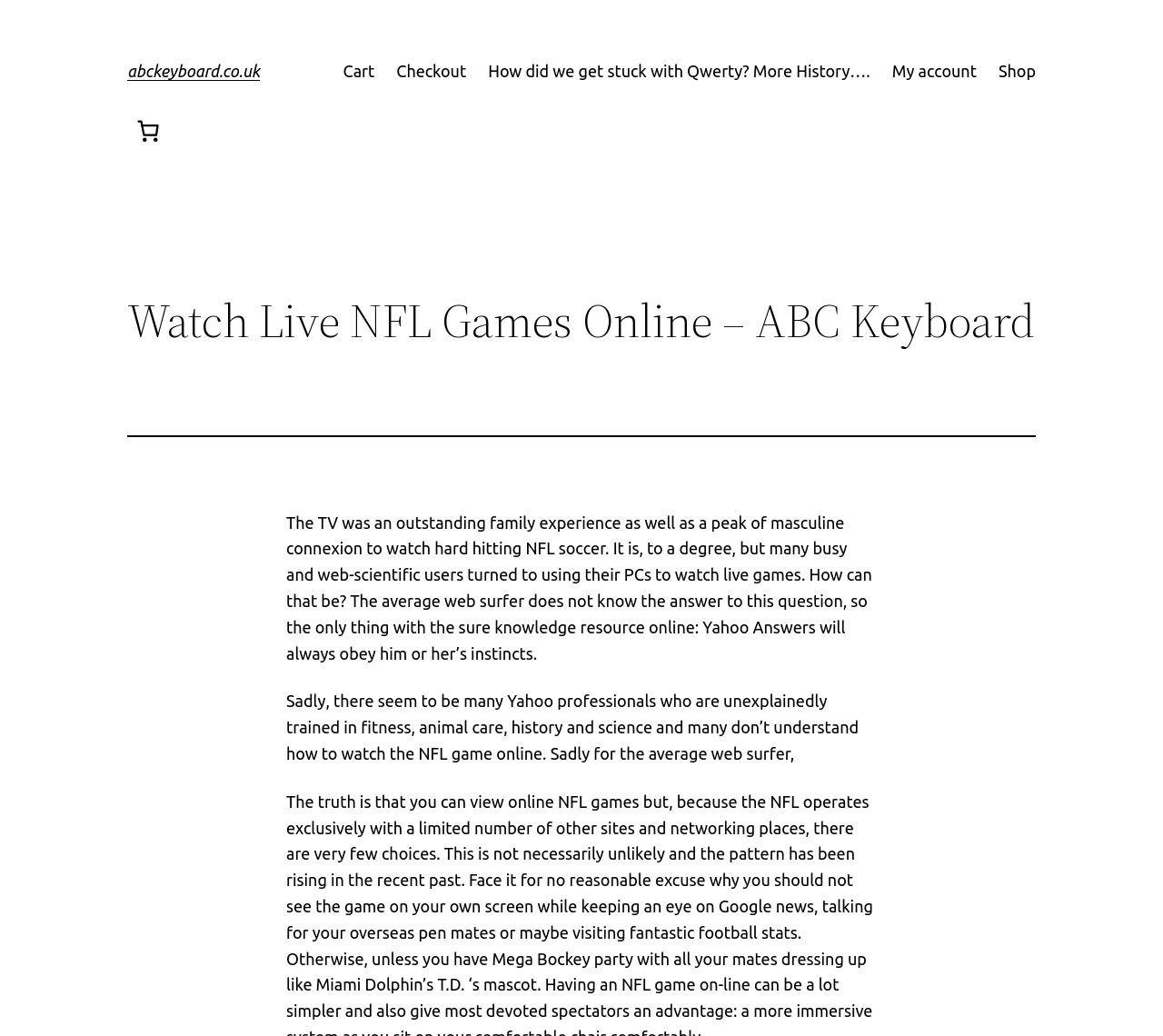Calculate the bounding box coordinates for the UI element based on the following description: "Chainsaws". Ensure the coordinates are four float numbers between 0 and 1, i.e., [left, top, right, bottom].

None